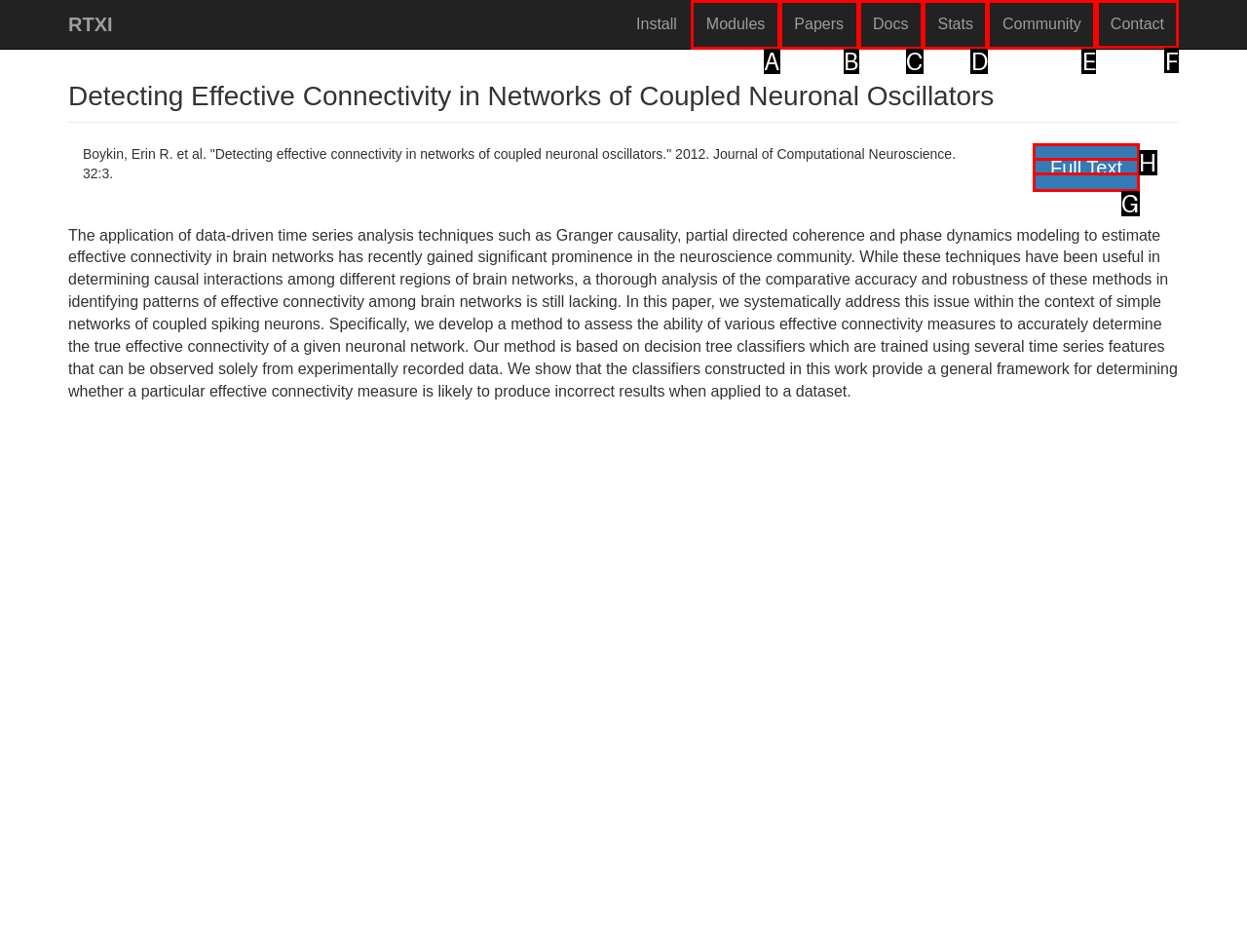Tell me which one HTML element you should click to complete the following task: Contact the authors
Answer with the option's letter from the given choices directly.

F